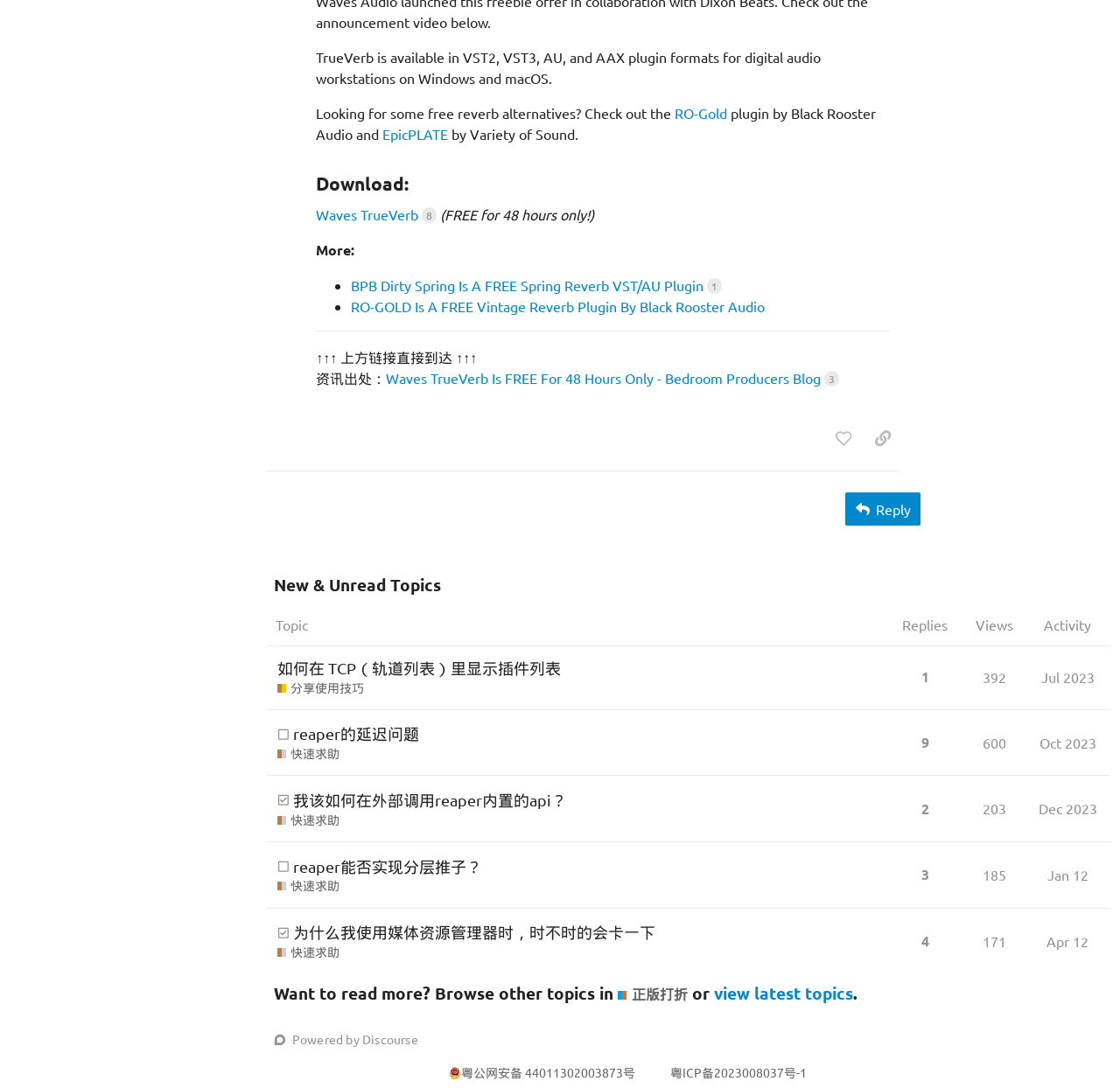Find the bounding box coordinates of the clickable area that will achieve the following instruction: "check the topic '如何在 TCP（轨道列表）里显示插件列表'".

[0.238, 0.604, 0.795, 0.652]